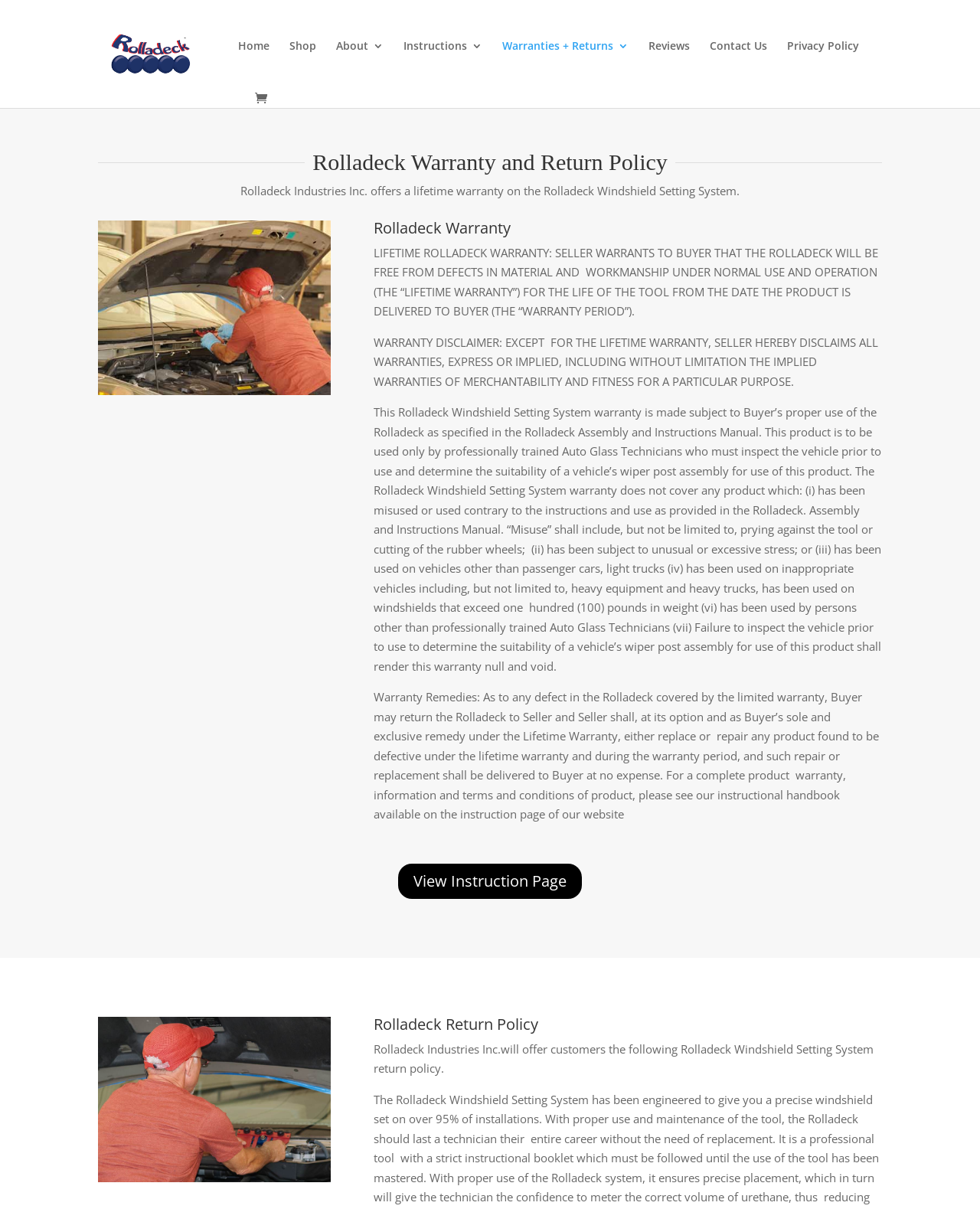Identify the coordinates of the bounding box for the element described below: "alt="Rolladeck Industries Inc"". Return the coordinates as four float numbers between 0 and 1: [left, top, right, bottom].

[0.103, 0.037, 0.244, 0.05]